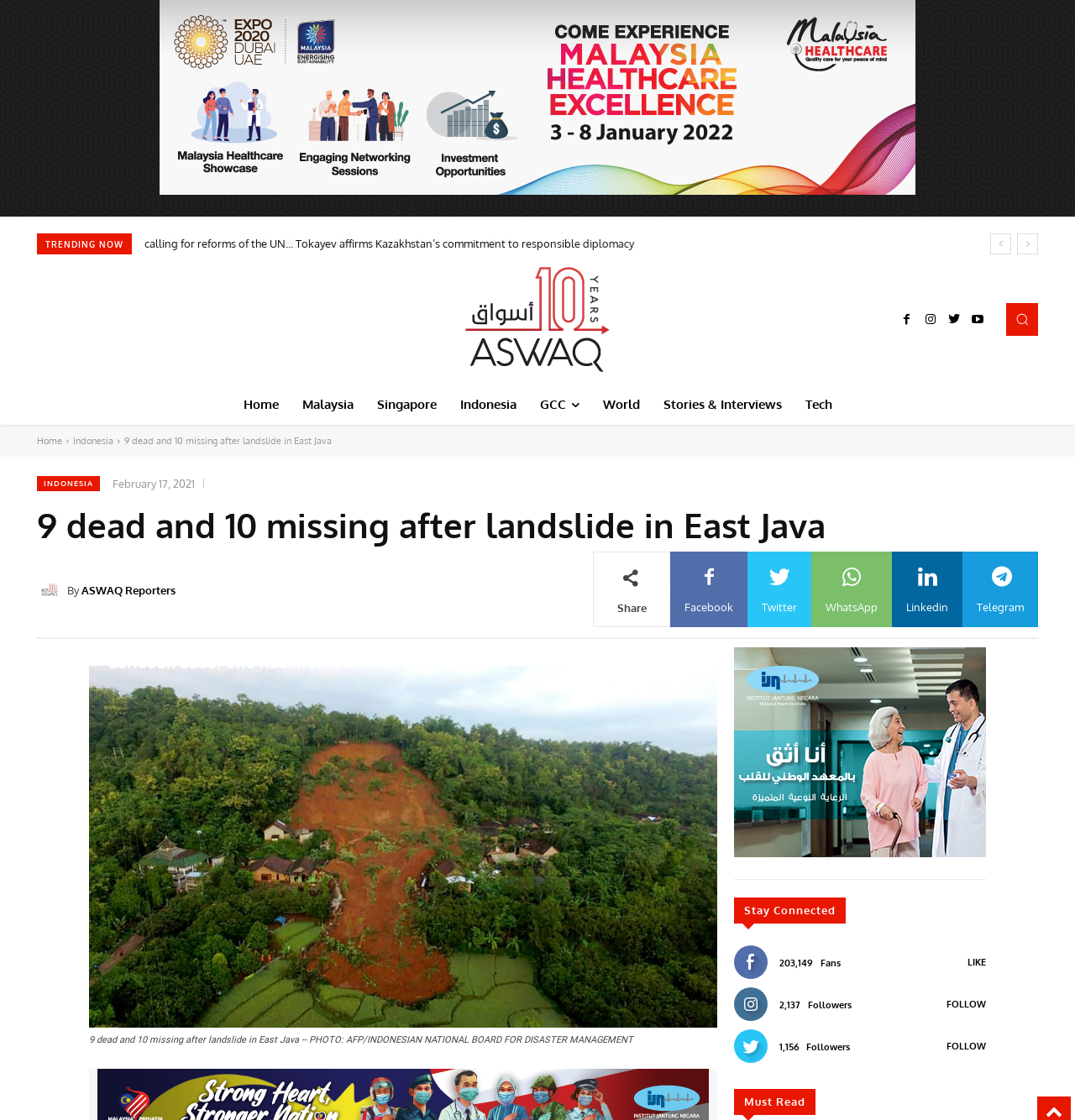Locate the bounding box coordinates of the region to be clicked to comply with the following instruction: "Share the article on Facebook". The coordinates must be four float numbers between 0 and 1, in the form [left, top, right, bottom].

[0.623, 0.492, 0.695, 0.56]